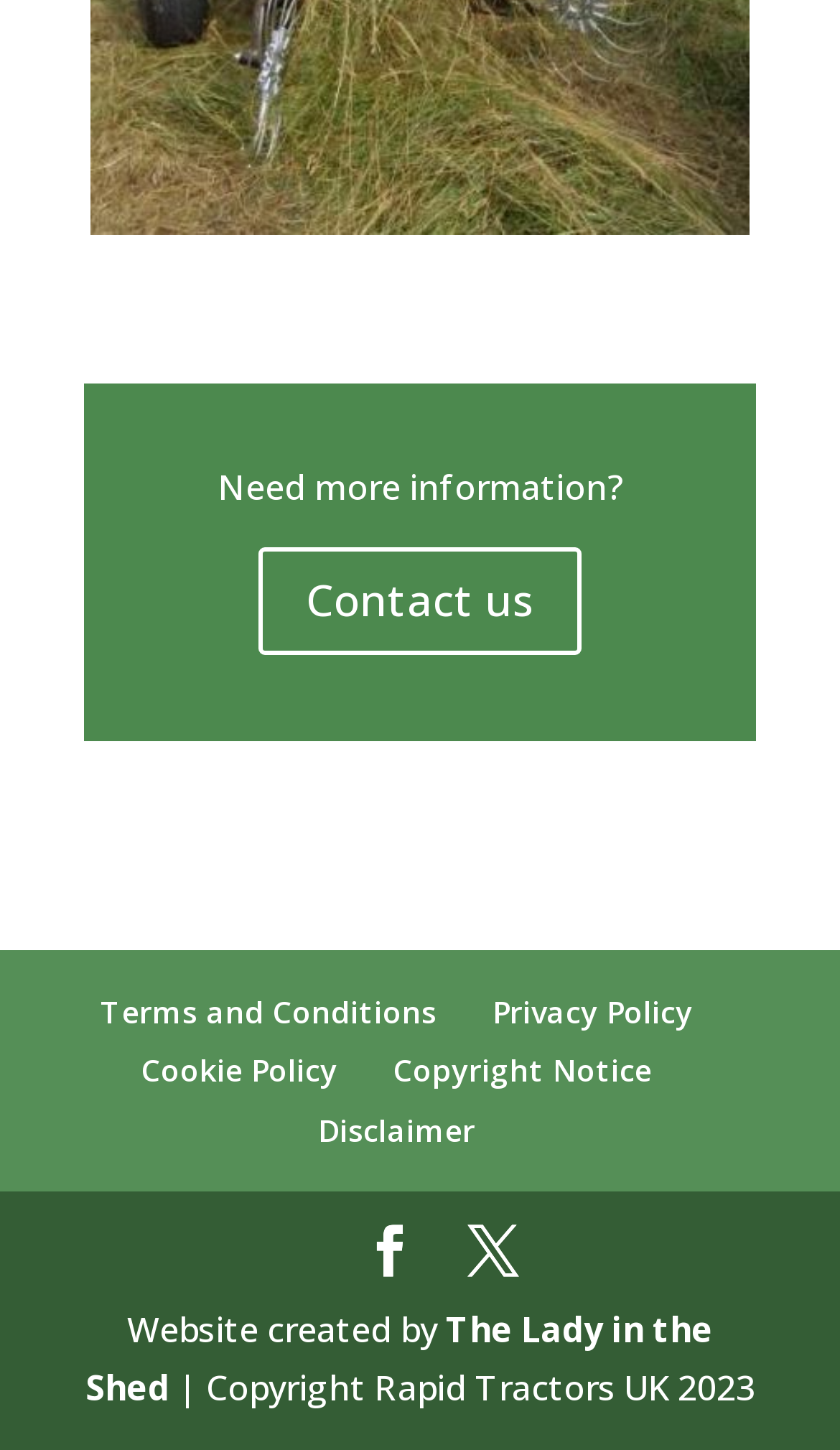Locate the bounding box coordinates of the item that should be clicked to fulfill the instruction: "View terms and conditions".

[0.119, 0.684, 0.519, 0.712]